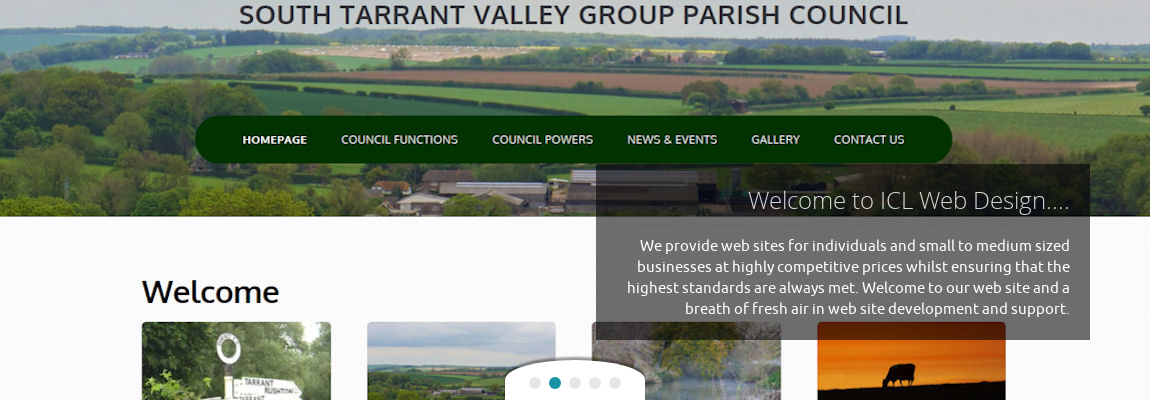What is mentioned in the brief overview?
Based on the visual details in the image, please answer the question thoroughly.

The brief overview accompanying the introductory text mentions the competitive pricing and dedication to high standards in web development of ICL Web Design.